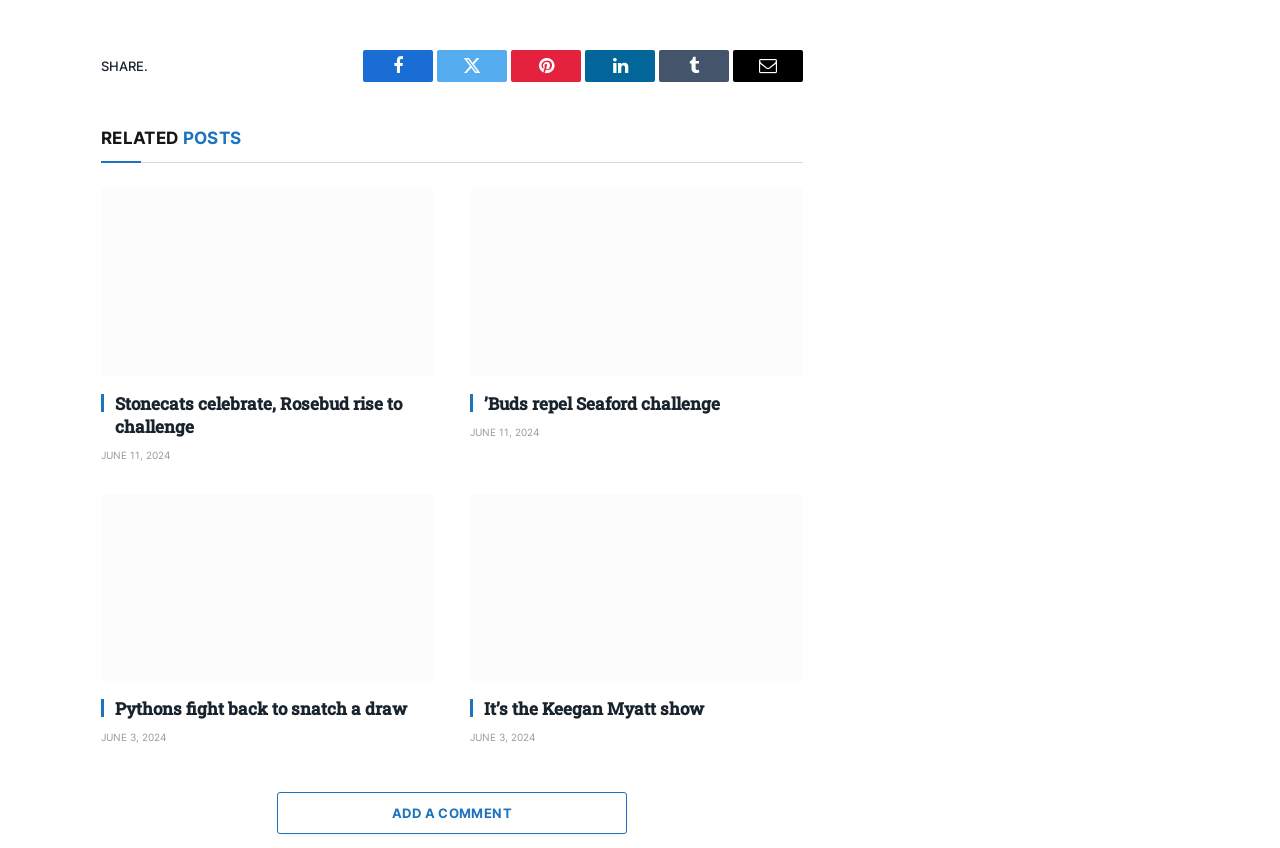Identify the bounding box for the UI element specified in this description: "’Buds repel Seaford challenge". The coordinates must be four float numbers between 0 and 1, formatted as [left, top, right, bottom].

[0.378, 0.462, 0.627, 0.49]